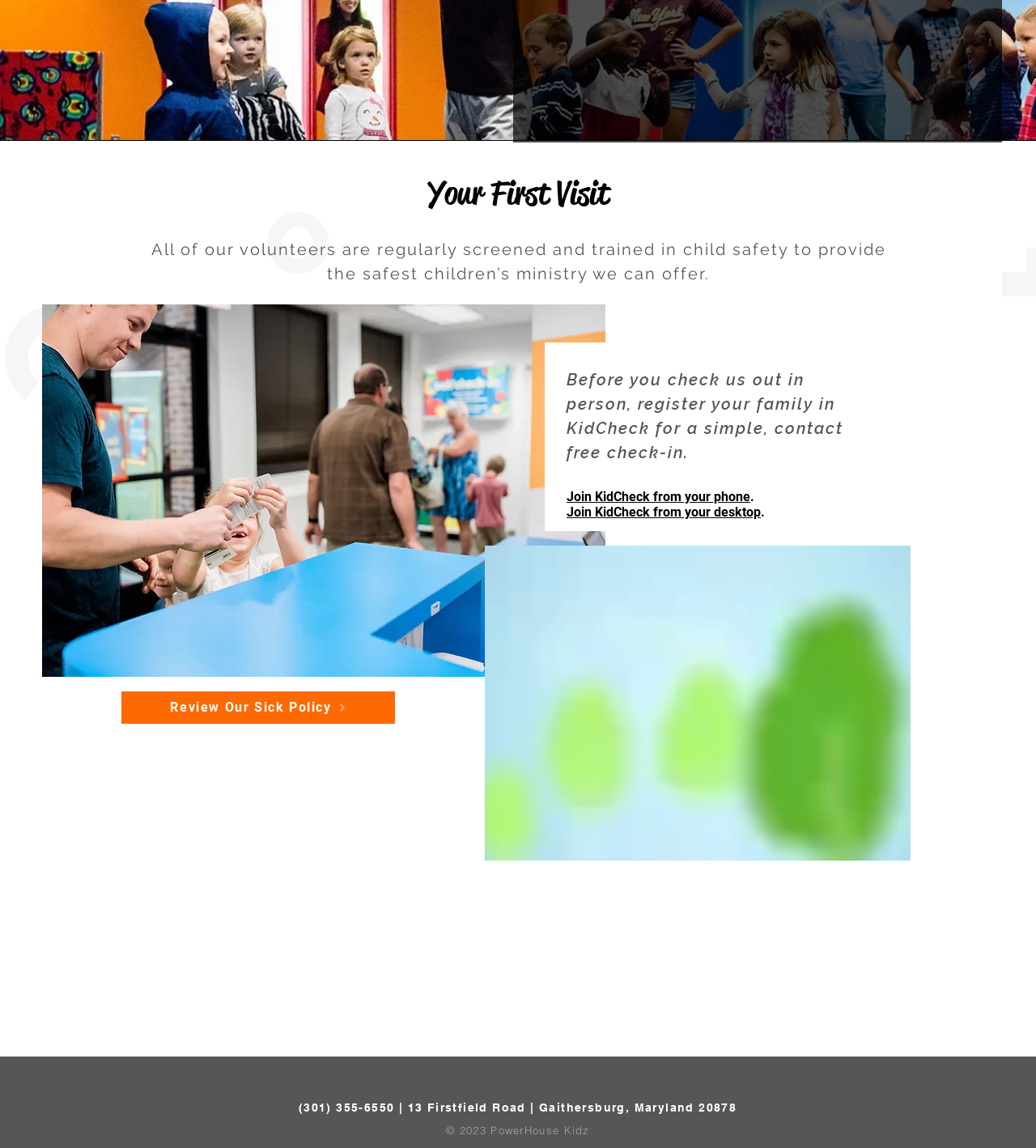Give a one-word or one-phrase response to the question: 
What is the purpose of KidCheck?

Simple, contact-free check-in